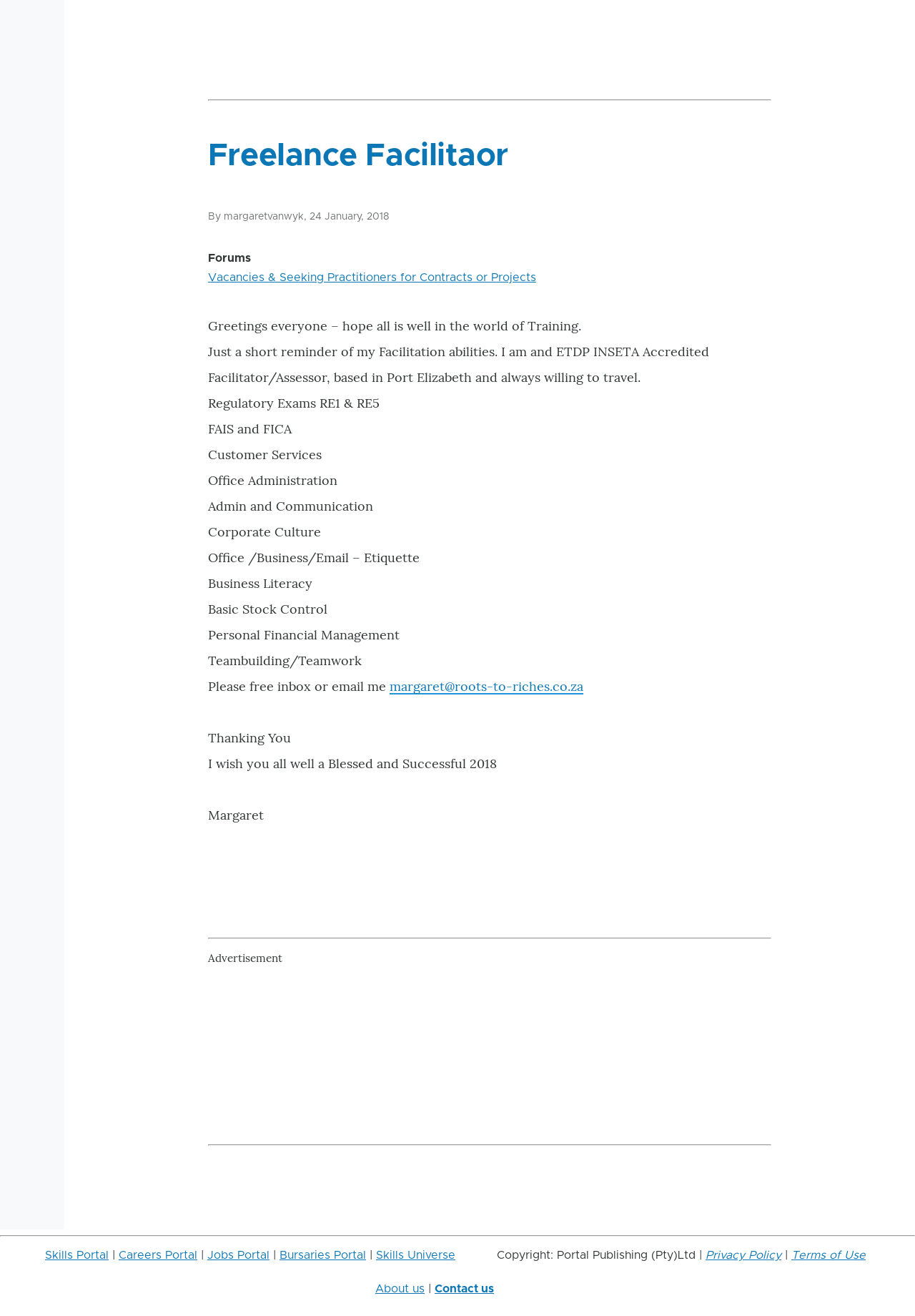What is the facilitator's email address?
Identify the answer in the screenshot and reply with a single word or phrase.

margaret@roots-to-riches.co.za